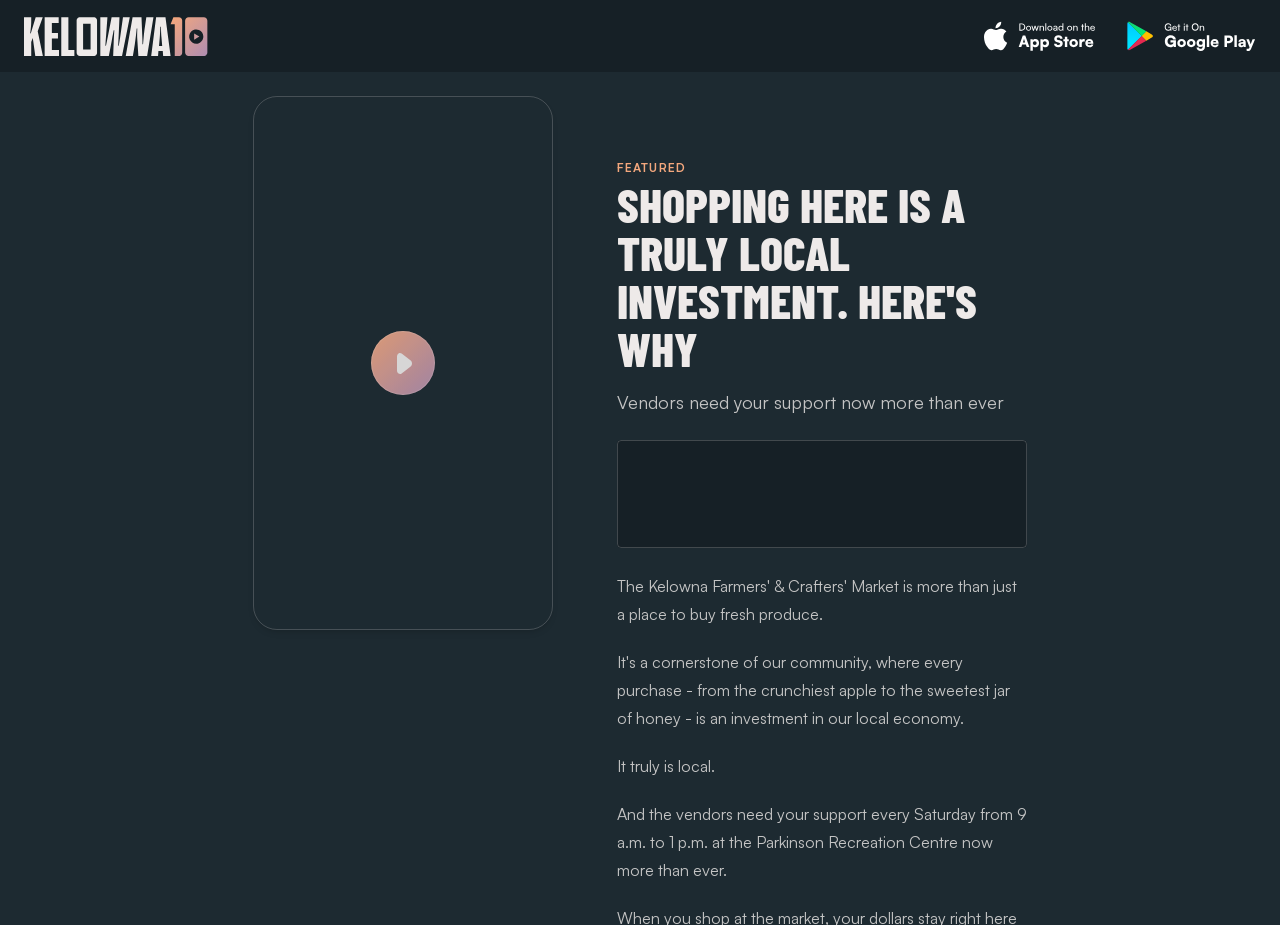Construct a thorough caption encompassing all aspects of the webpage.

The webpage appears to be promoting local shopping and supporting vendors. At the top left, there is a link with an accompanying image, which is likely a logo or icon. On the top right, there are two more links, each with an image, possibly representing different vendors or categories.

Below these links, there is a prominent heading that reads "SHOPPING HERE IS A TRULY LOCAL INVESTMENT. HERE'S WHY". This heading is centered and takes up a significant portion of the screen.

Underneath the heading, there is a section with the title "FEATURED" and an image to its left. The image is relatively small and positioned near the center of the screen.

The main content of the page is a series of paragraphs that explain the importance of supporting local vendors. The first paragraph states "Vendors need your support now more than ever". The second paragraph elaborates on the local nature of the vendors, saying "It truly is local." The third and final paragraph provides more details on when and where to support the vendors, specifying every Saturday from 9 a.m. to 1 p.m. at the Parkinson Recreation Centre.

Overall, the webpage has a simple and clean layout, with a clear focus on promoting local shopping and supporting vendors.